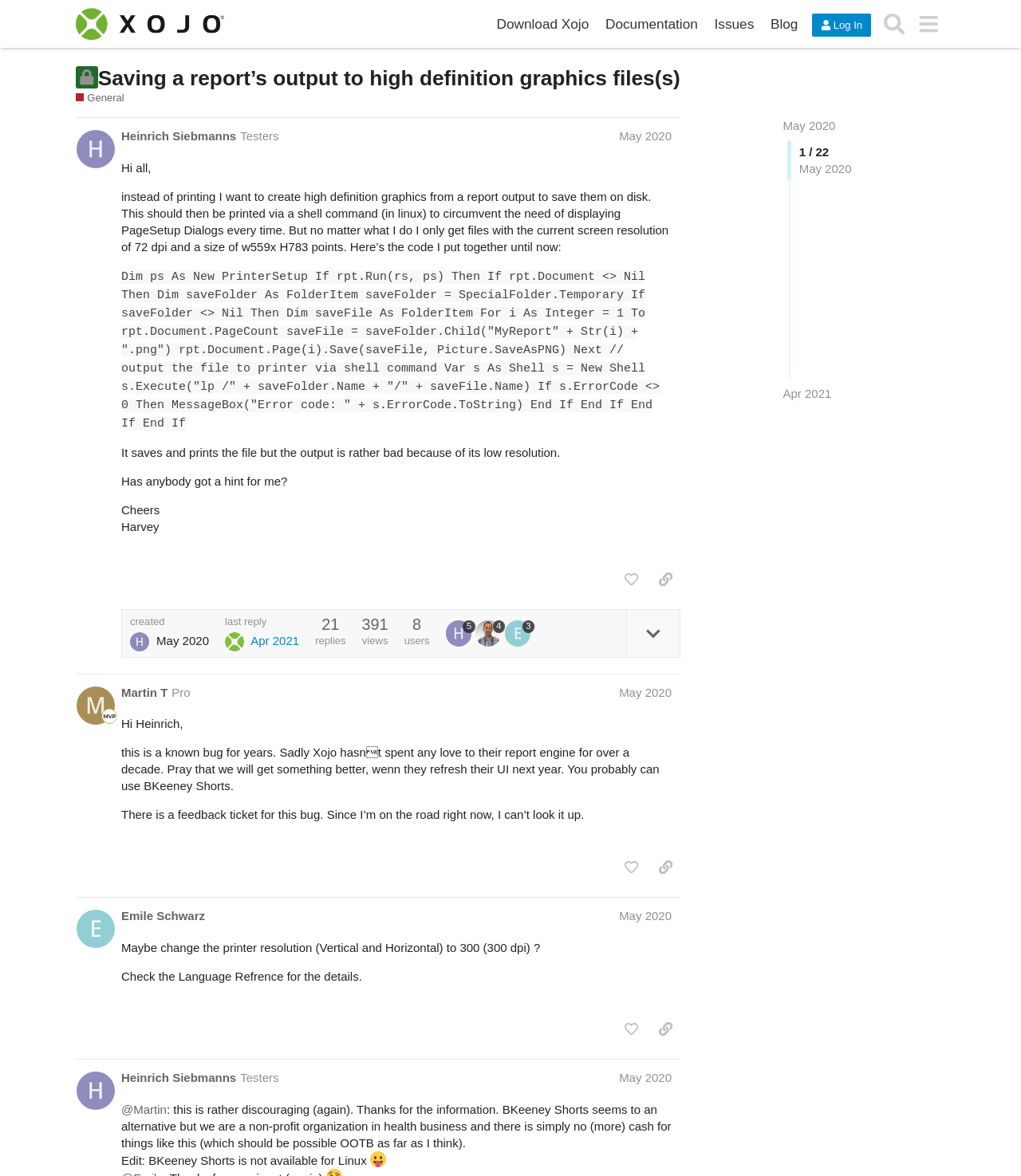Who started this discussion?
Could you answer the question with a detailed and thorough explanation?

I found the name 'Heinrich Siebmanns' in the region 'post #1 by @Heinrich_Siebmanns' which is a child of the root element, indicating that Heinrich Siebmanns started this discussion.